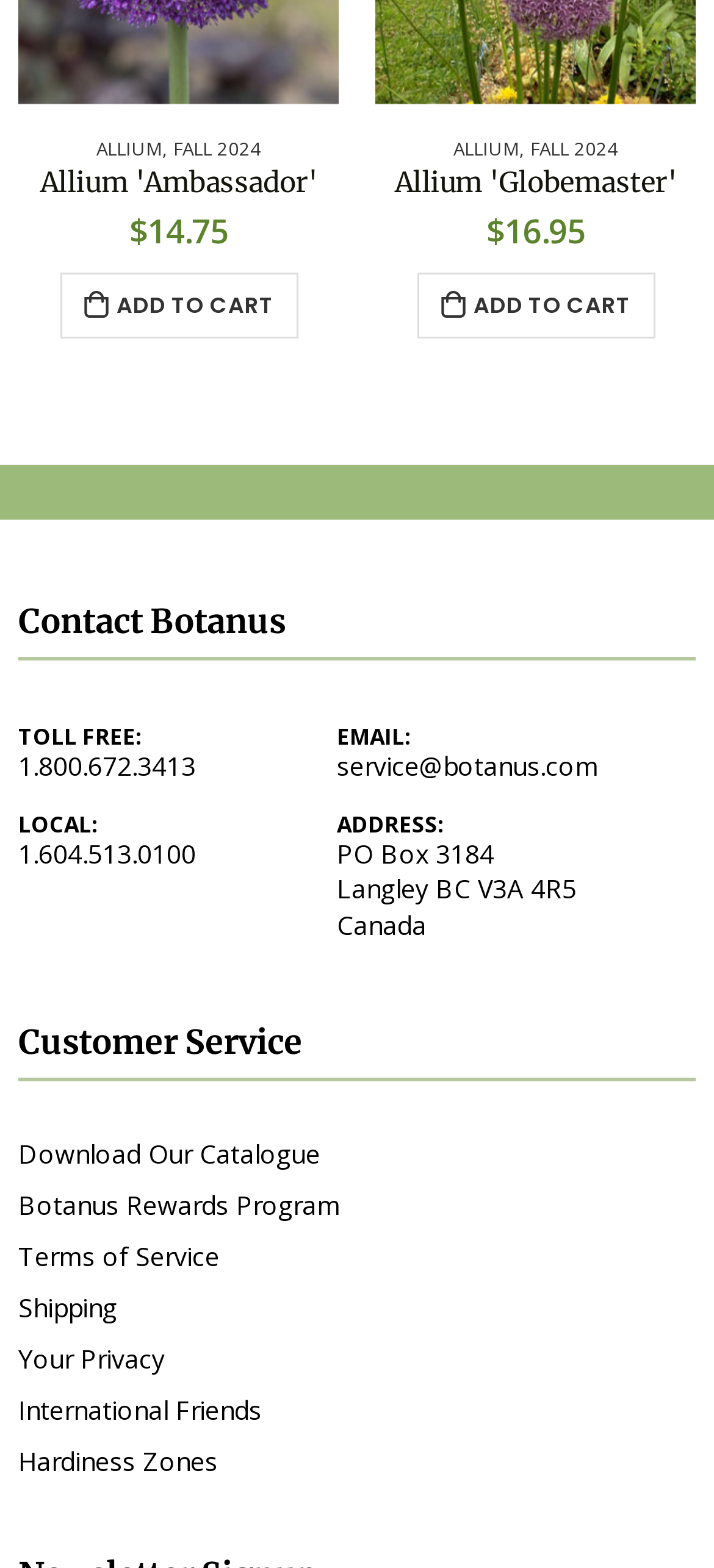Based on what you see in the screenshot, provide a thorough answer to this question: What type of information is provided in the bottom section?

The bottom section of the webpage provides information related to customer service, including contact information, catalogue download, rewards program, and other related links.